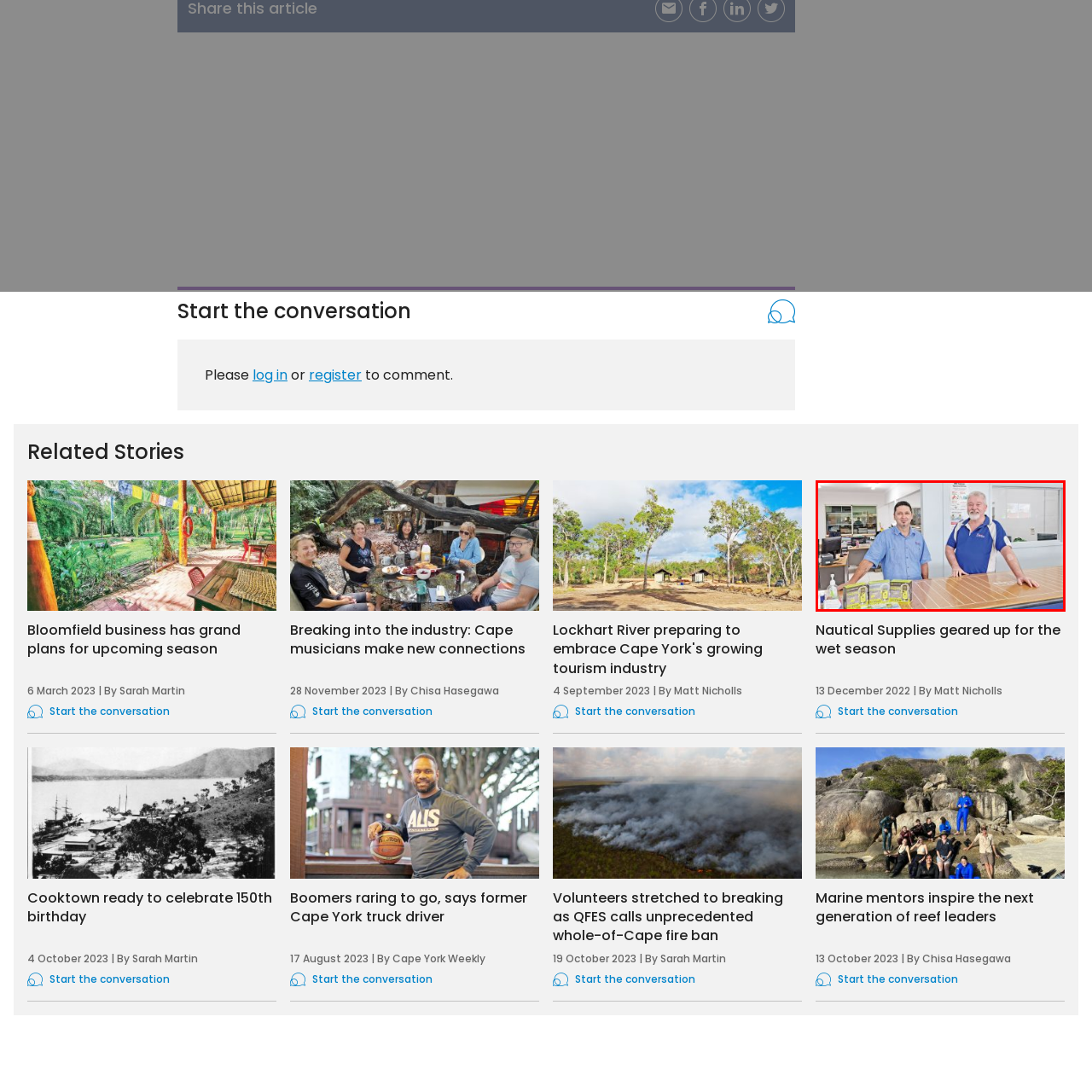Thoroughly describe the scene captured inside the red-bordered section of the image.

The image features two men standing behind a counter in a store, likely within a retail environment related to nautical supplies or services. They appear to be engaged and approachable, showcasing their products displayed on the counter in front of them. The setting exudes a friendly and welcoming atmosphere, indicative of a local business eager to assist customers. The man on the left is dressed in a blue shirt, while the man on the right is in a blue and white collared shirt. Together, they symbolize teamwork within the business, embodying the spirit of community engagement and customer service. This image is part of a feature titled "Nautical Supplies geared up for the wet season," suggesting a focus on preparation for upcoming seasonal needs.